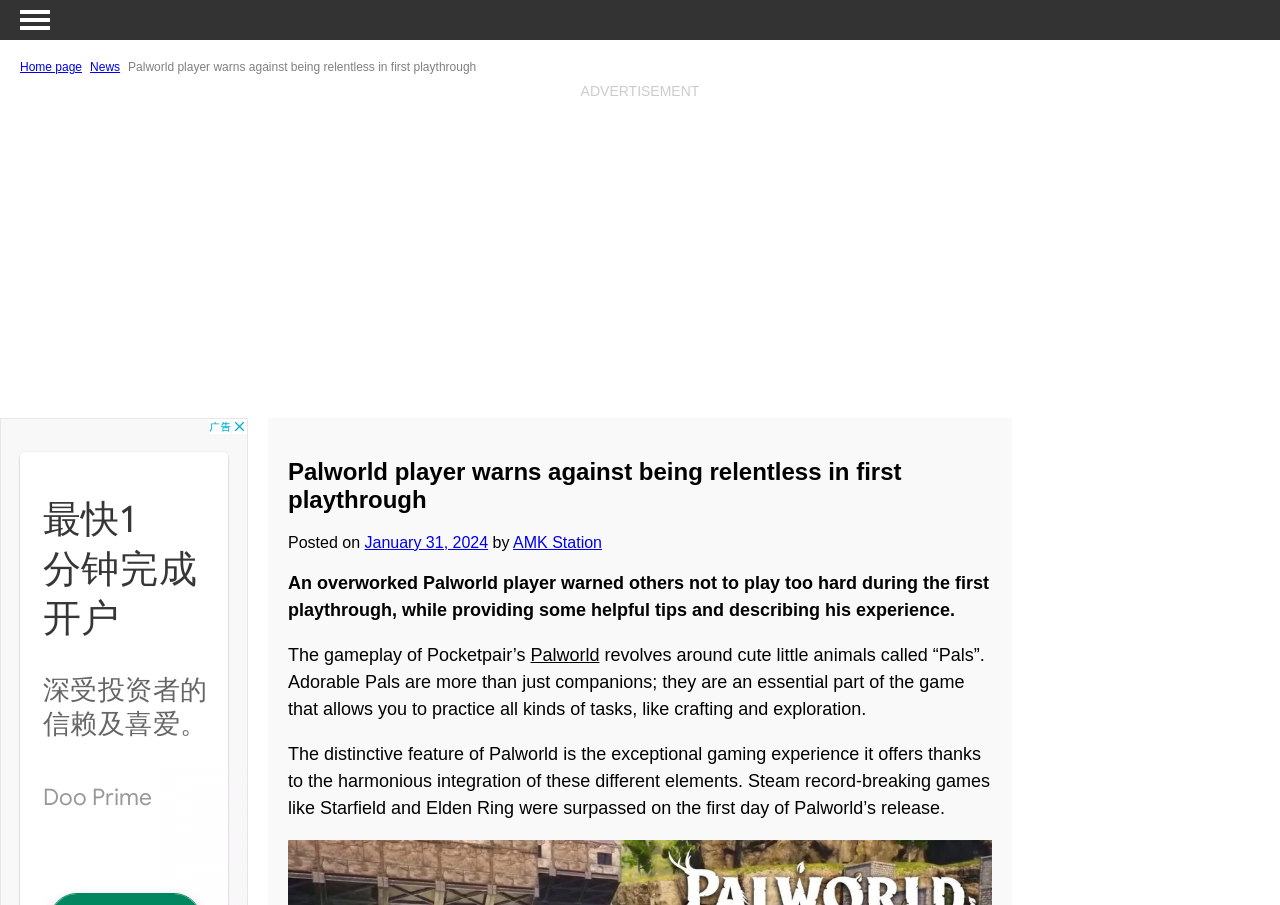What type of tasks can players practice with Pals in Palworld?
Please respond to the question with as much detail as possible.

According to the article, players can practice tasks like crafting and exploration with the help of Pals in Palworld.